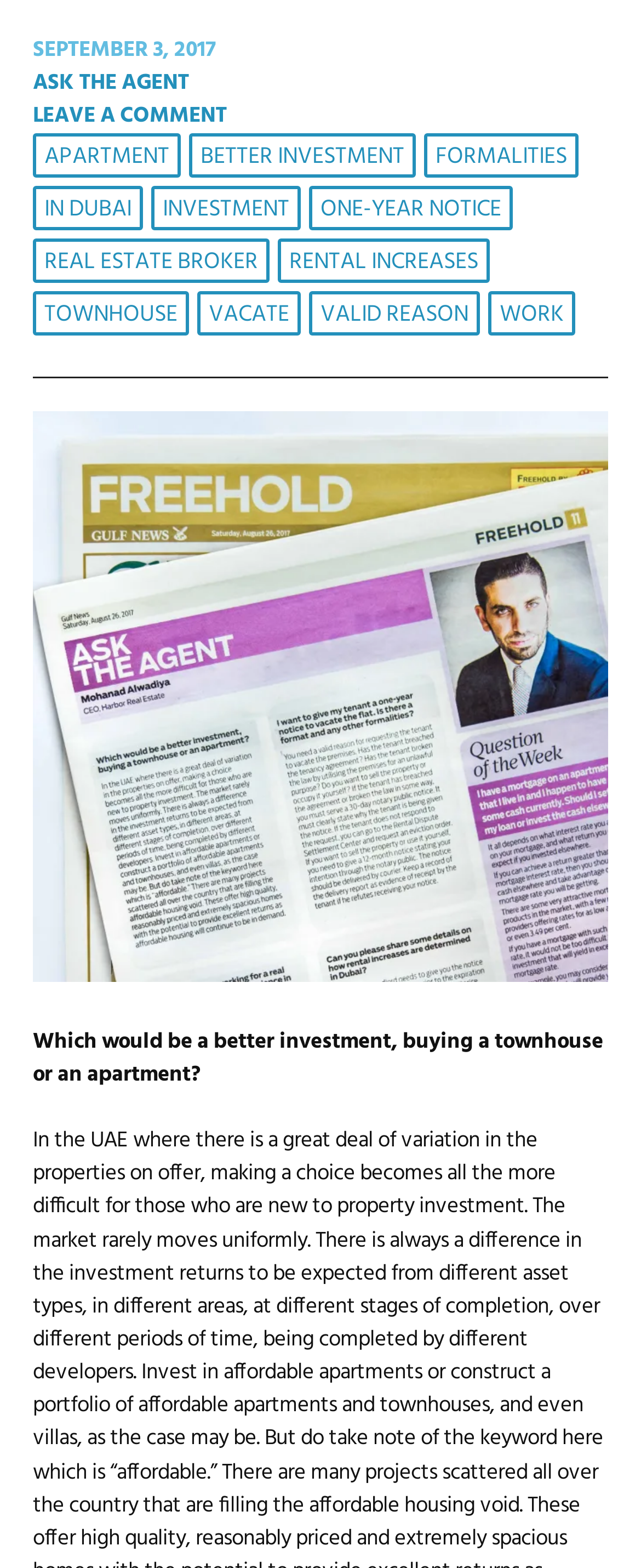Using the provided description September 3, 2017February 23, 2023, find the bounding box coordinates for the UI element. Provide the coordinates in (top-left x, top-left y, bottom-right x, bottom-right y) format, ensuring all values are between 0 and 1.

[0.051, 0.021, 0.336, 0.043]